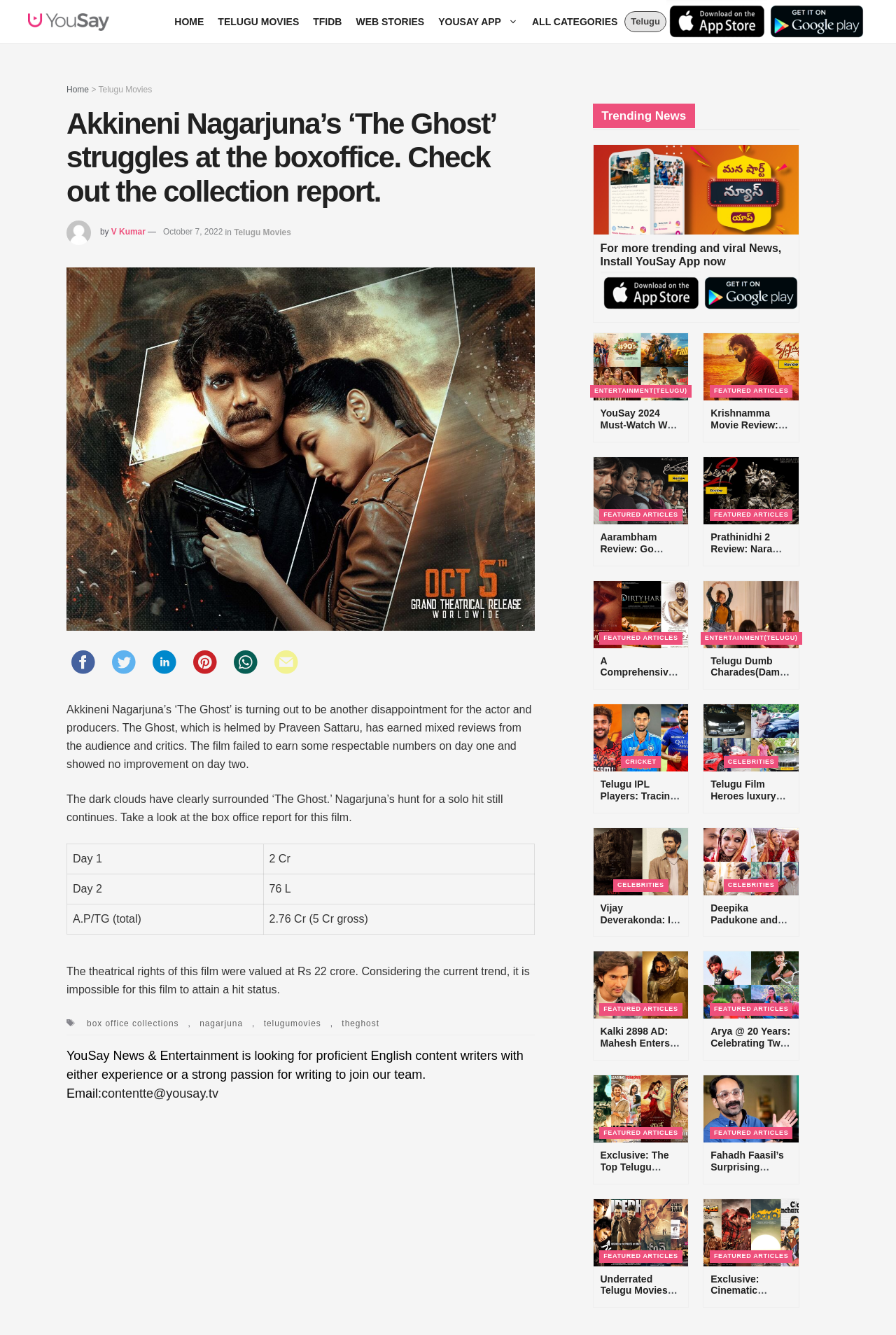What is the total collection of the movie on day 1 and day 2?
Using the information presented in the image, please offer a detailed response to the question.

The answer can be found in the table section, where the collection of the movie on day 1 and day 2 is mentioned as '2 Cr' and '76 L' respectively, and the total collection is calculated as '2.76 Cr (5 Cr gross)'.